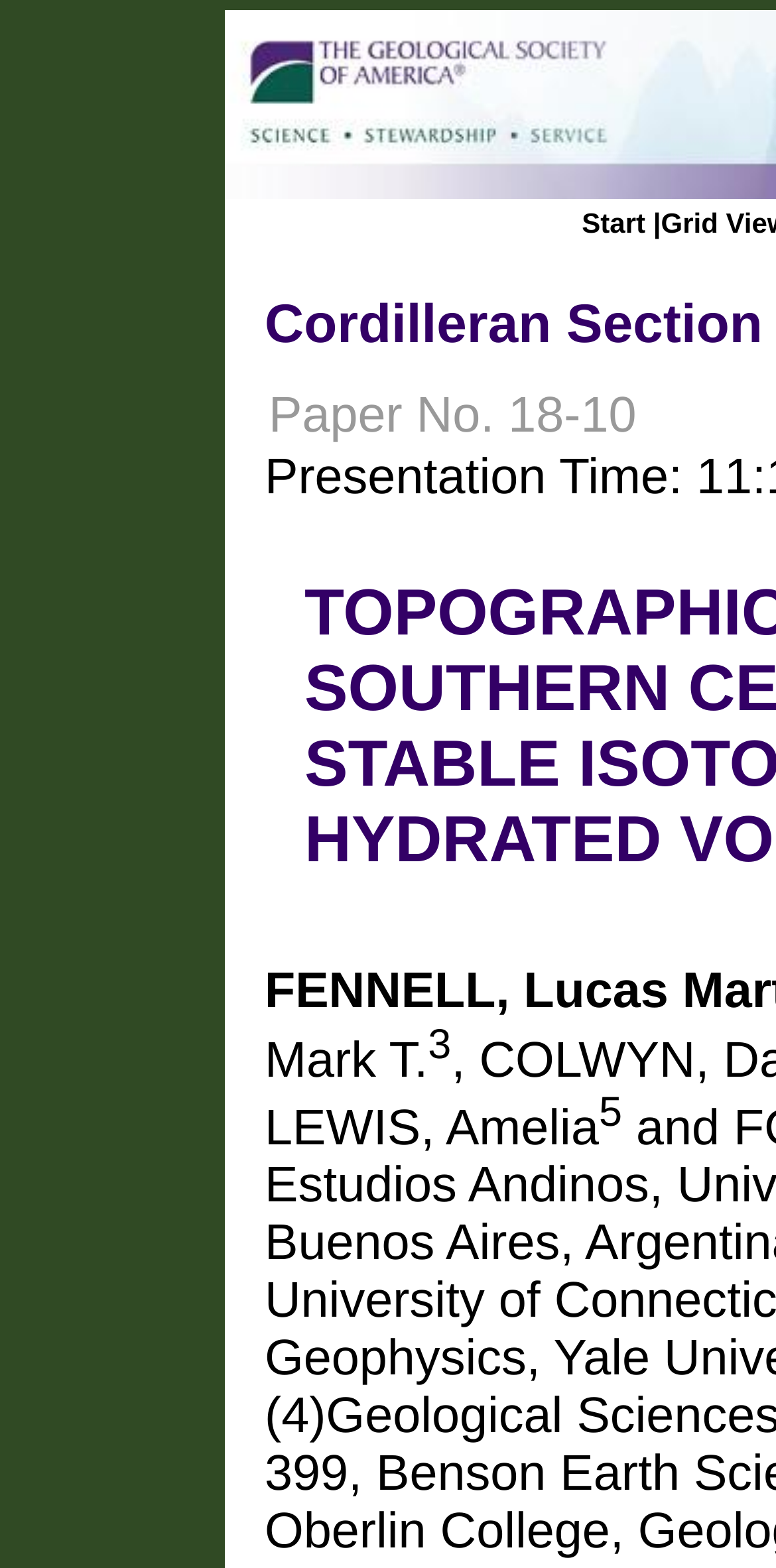How many superscript elements are there?
Use the screenshot to answer the question with a single word or phrase.

2